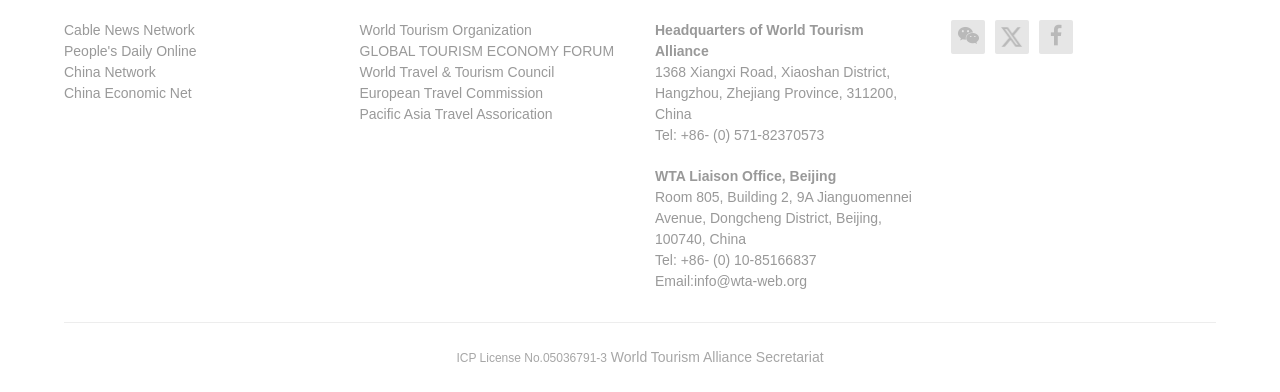Give a one-word or phrase response to the following question: What is the address of World Tourism Alliance headquarters?

1368 Xiangxi Road, Xiaoshan District, Hangzhou, Zhejiang Province, 311200, China